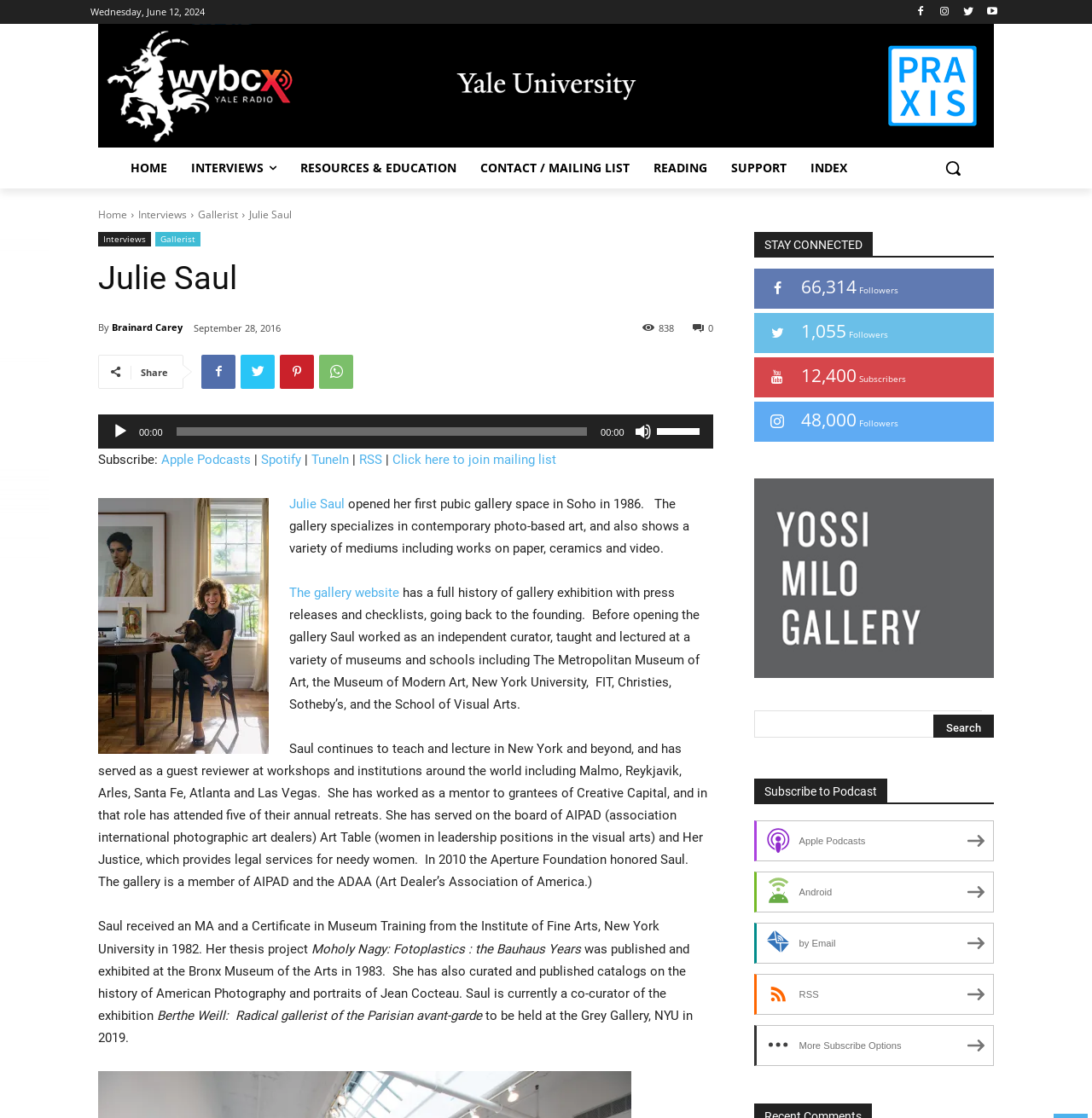What is the name of the image displayed on the webpage?
Answer the question using a single word or phrase, according to the image.

julie-saul_portrait